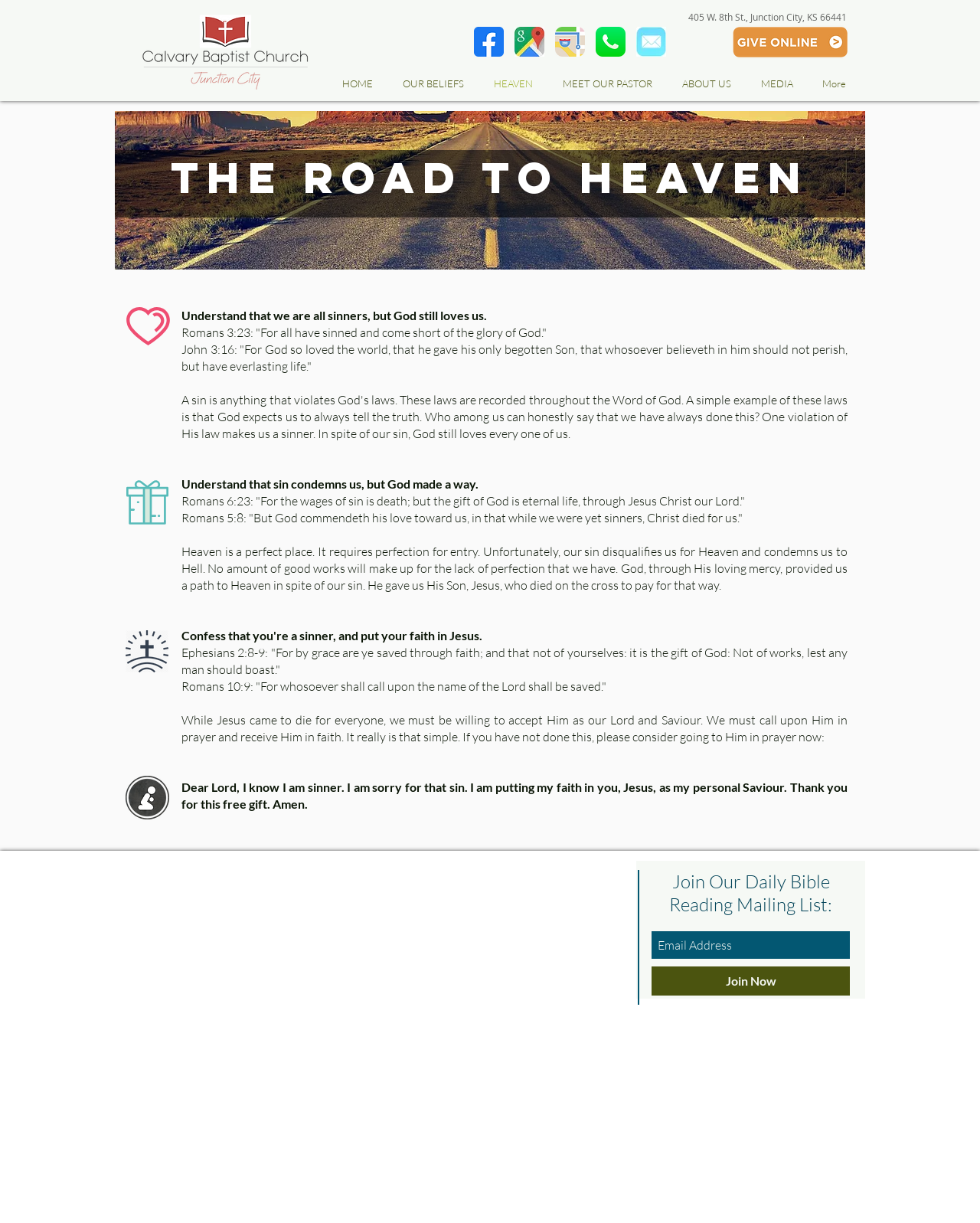What is the name of the pastor mentioned on the webpage?
Please craft a detailed and exhaustive response to the question.

Although there is a link to 'MEET OUR PASTOR' in the navigation menu, the webpage does not explicitly mention the name of the pastor. The link is part of a navigation element with a bounding box coordinate of [0.555, 0.062, 0.677, 0.075].